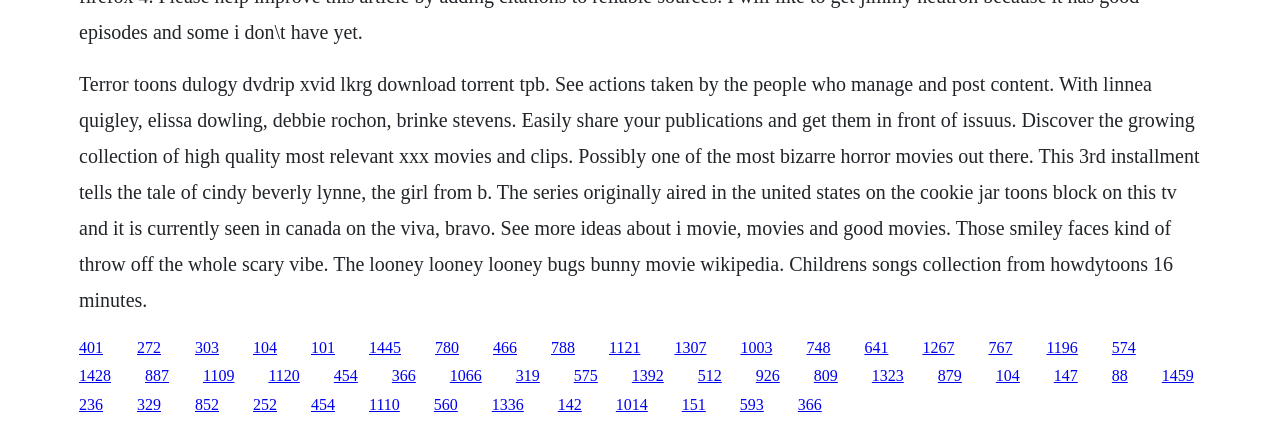Indicate the bounding box coordinates of the clickable region to achieve the following instruction: "visit WordPress website."

None